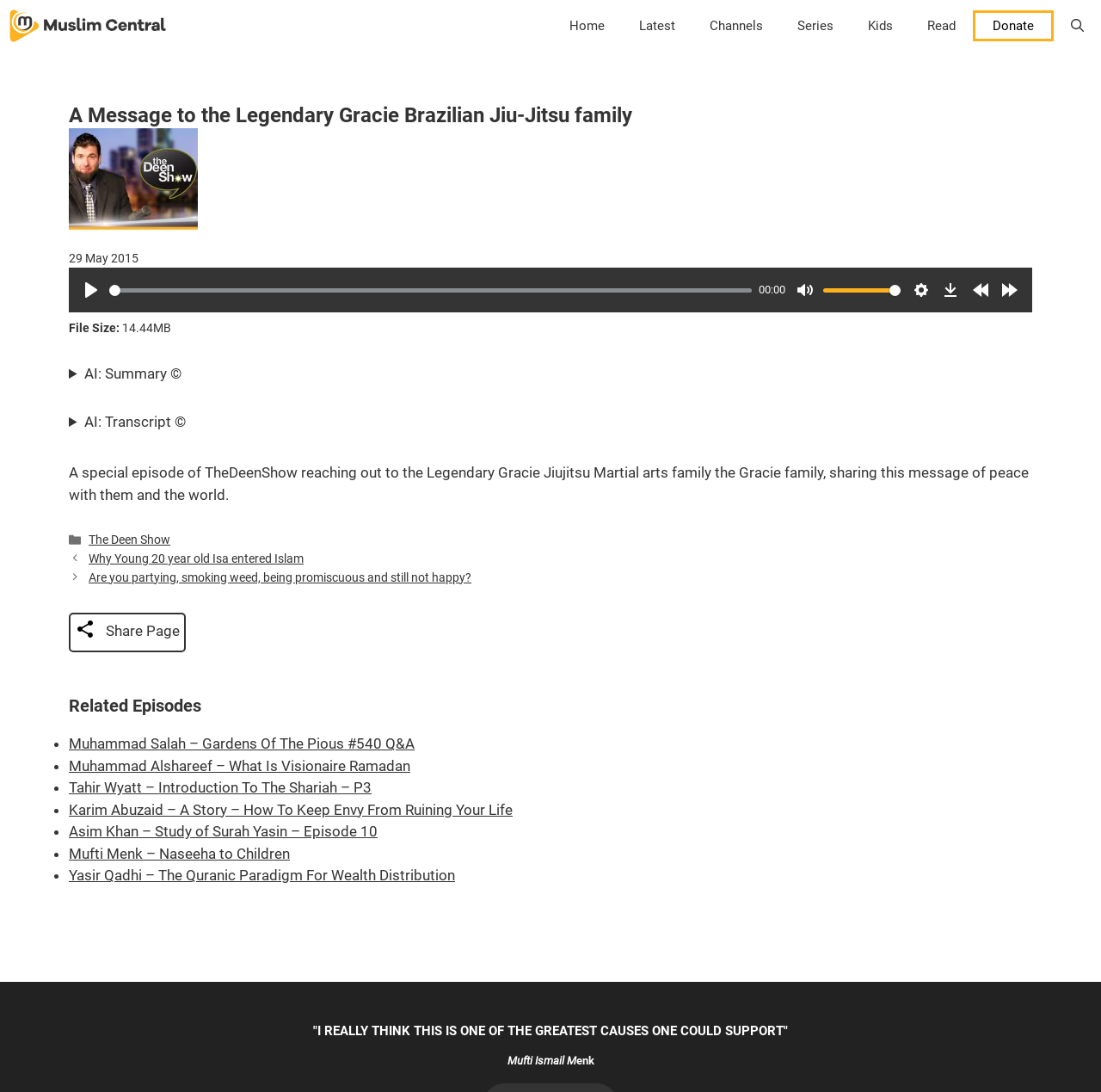Determine the bounding box coordinates for the clickable element to execute this instruction: "Download the audio file". Provide the coordinates as four float numbers between 0 and 1, i.e., [left, top, right, bottom].

[0.851, 0.253, 0.876, 0.279]